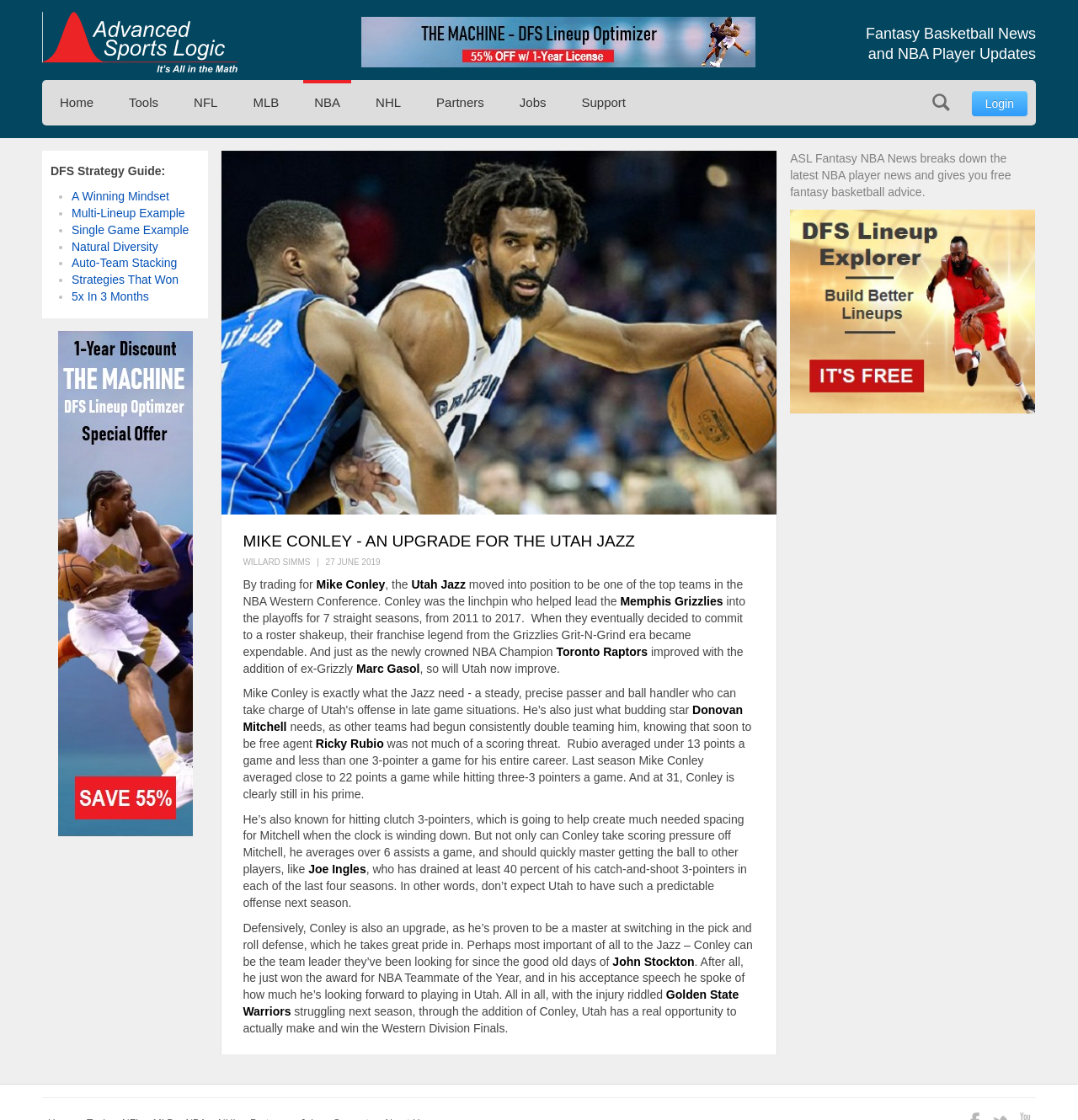Can you provide the bounding box coordinates for the element that should be clicked to implement the instruction: "Click on the 'A Winning Mindset' link"?

[0.066, 0.169, 0.157, 0.181]